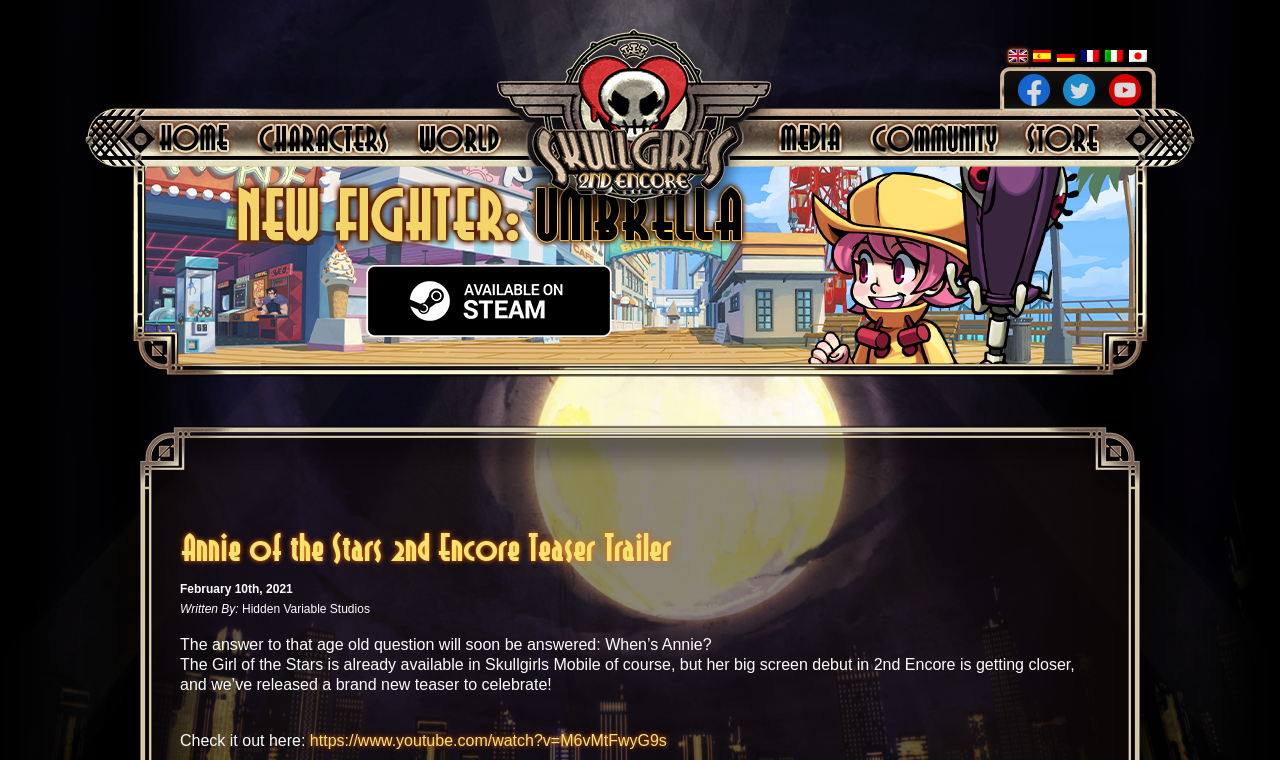Identify the bounding box coordinates of the area you need to click to perform the following instruction: "Check the new teaser trailer on YouTube".

[0.242, 0.963, 0.521, 0.986]